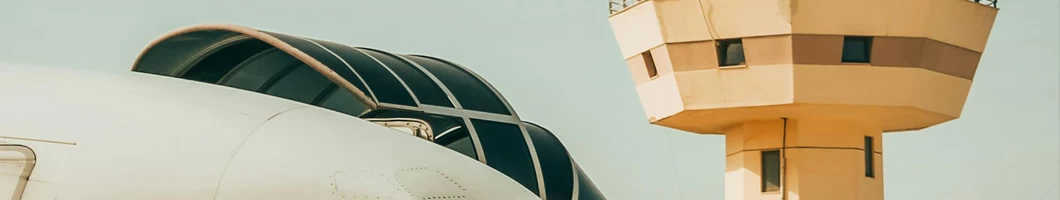What is the purpose of the article accompanying the image?
Analyze the image and provide a thorough answer to the question.

The caption states that the image accompanies an article discussing the nuances of communication with air traffic control, providing context to the critical aspects of flight management, which suggests that the article is focused on exploring the importance of effective communication between aircraft and air traffic control.